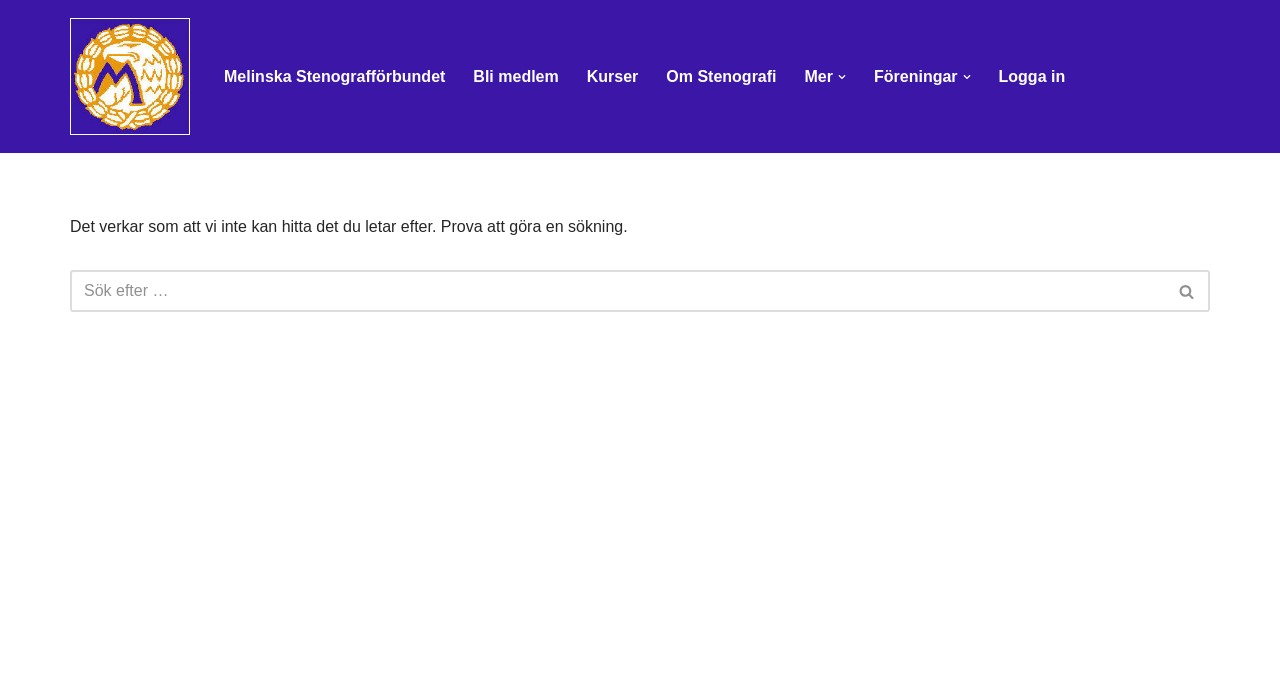How many buttons are in the primary menu?
Please provide a detailed answer to the question.

I examined the primary menu and found two buttons, both labeled 'Öppna undermeny', which are likely used to expand or collapse submenus.